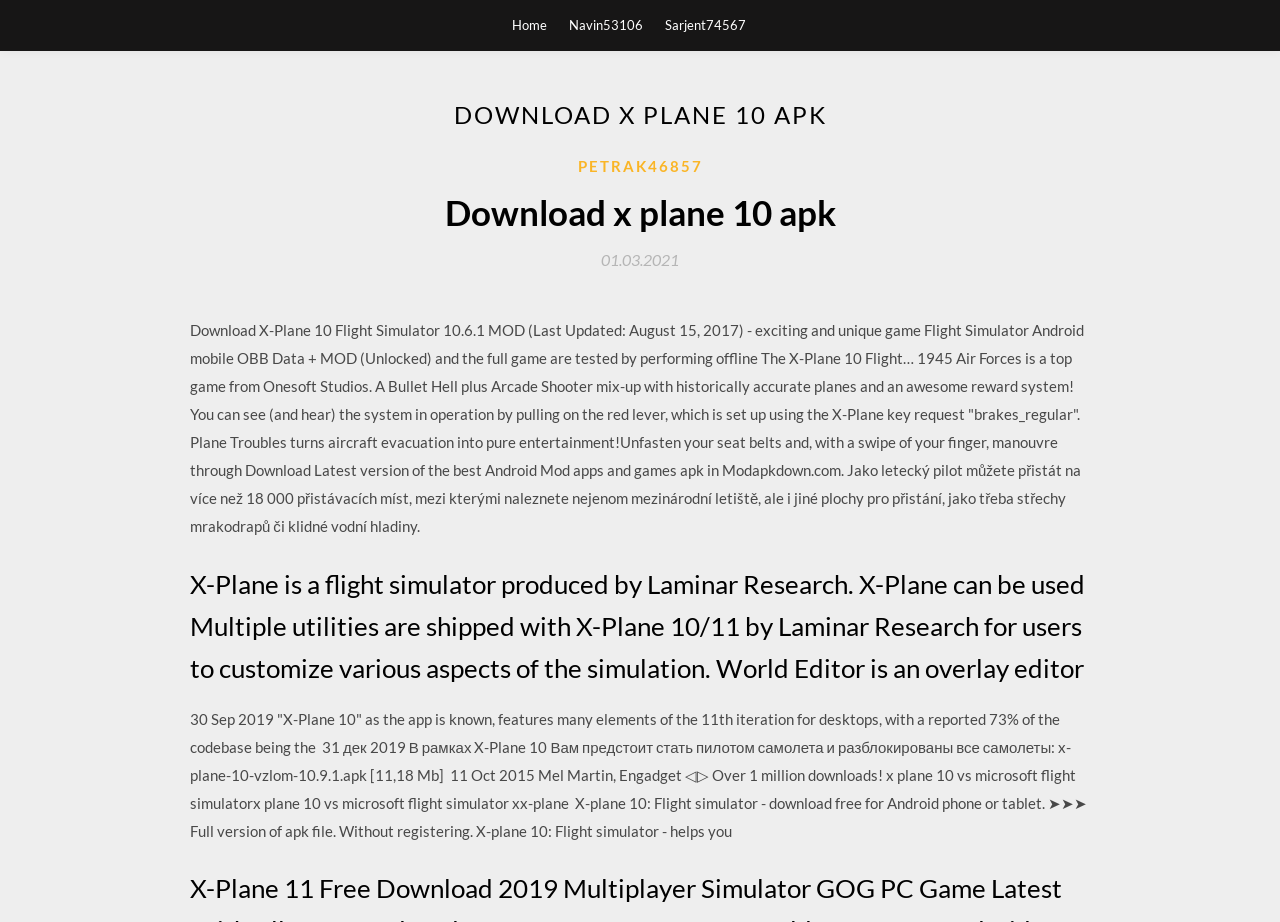Give a one-word or one-phrase response to the question: 
What is the name of the company that produces X-Plane?

Laminar Research